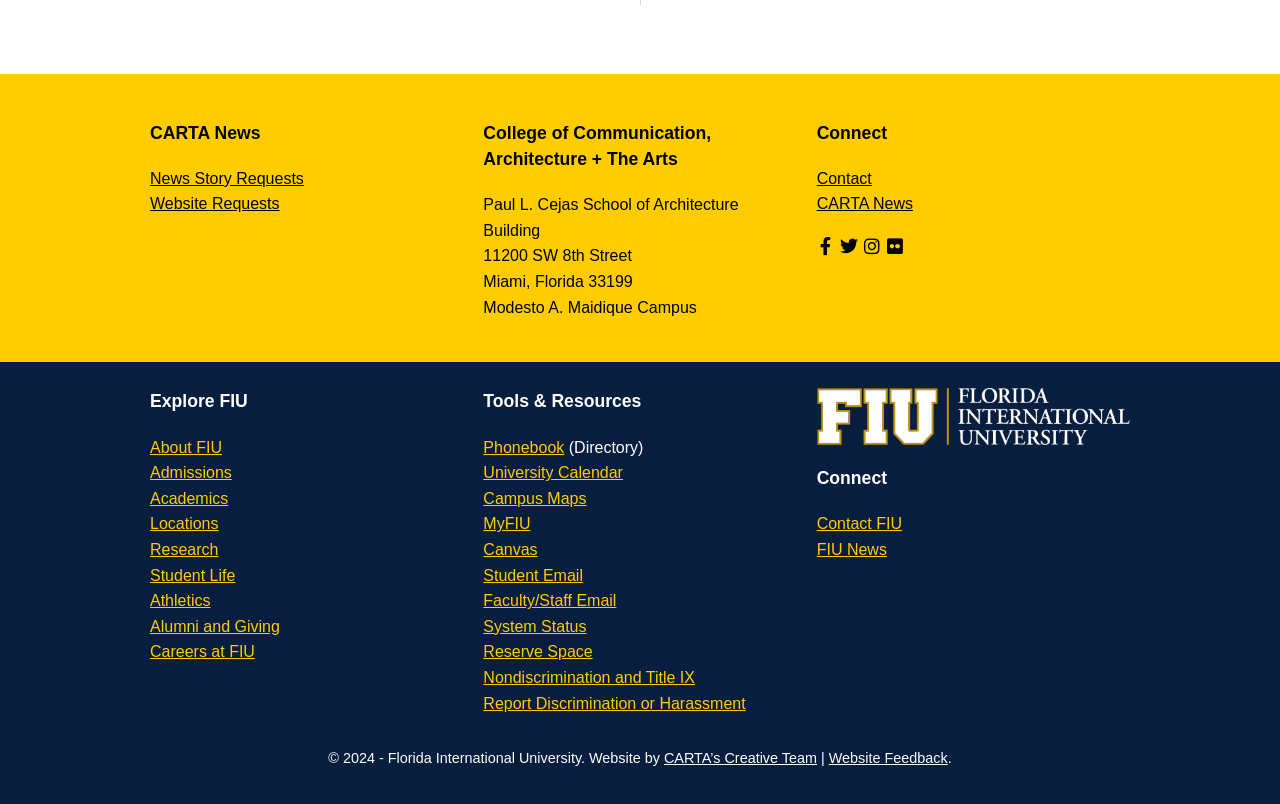Identify the bounding box coordinates for the element that needs to be clicked to fulfill this instruction: "Contact CARTA". Provide the coordinates in the format of four float numbers between 0 and 1: [left, top, right, bottom].

[0.638, 0.211, 0.681, 0.232]